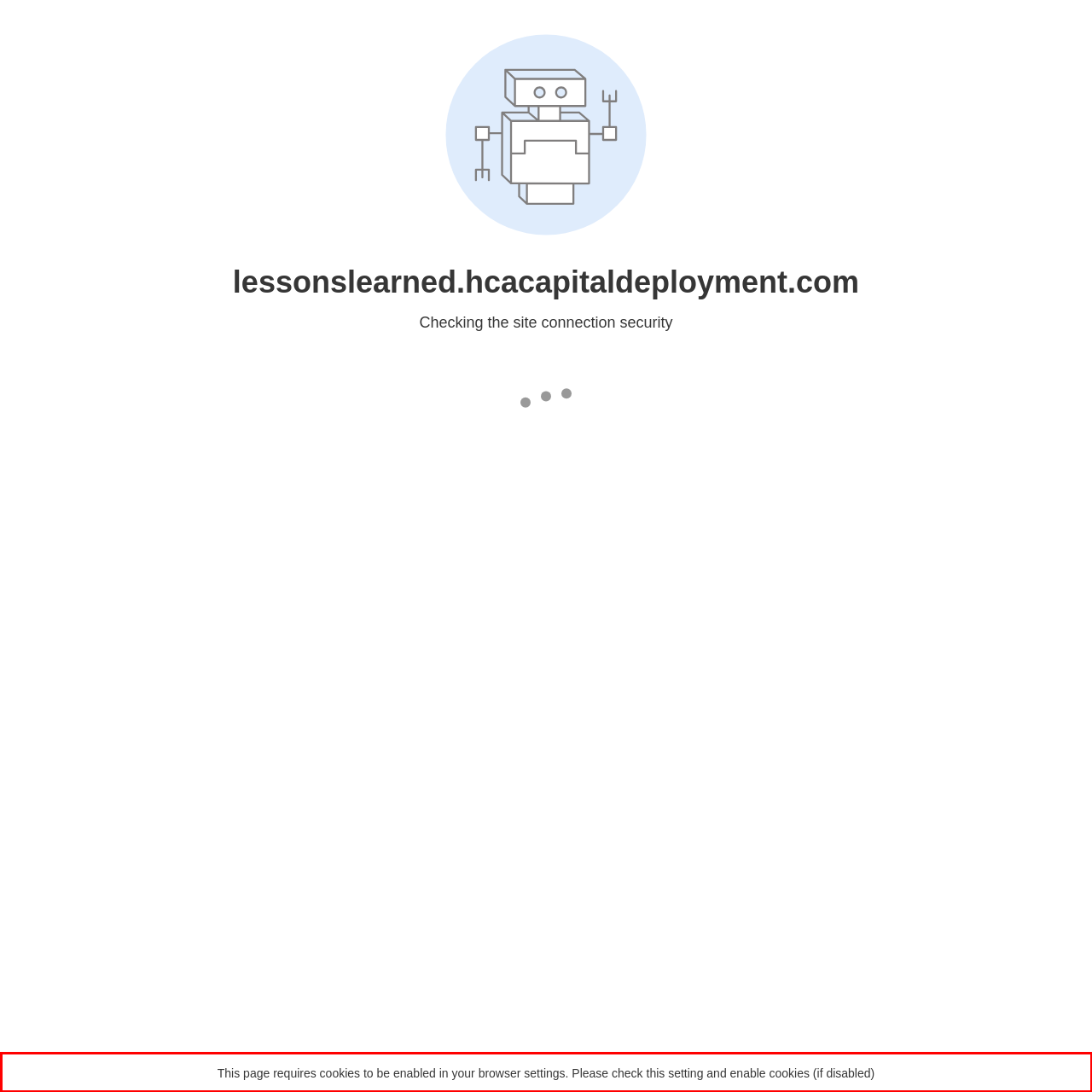Please identify and extract the text content from the UI element encased in a red bounding box on the provided webpage screenshot.

This page requires cookies to be enabled in your browser settings. Please check this setting and enable cookies (if disabled)